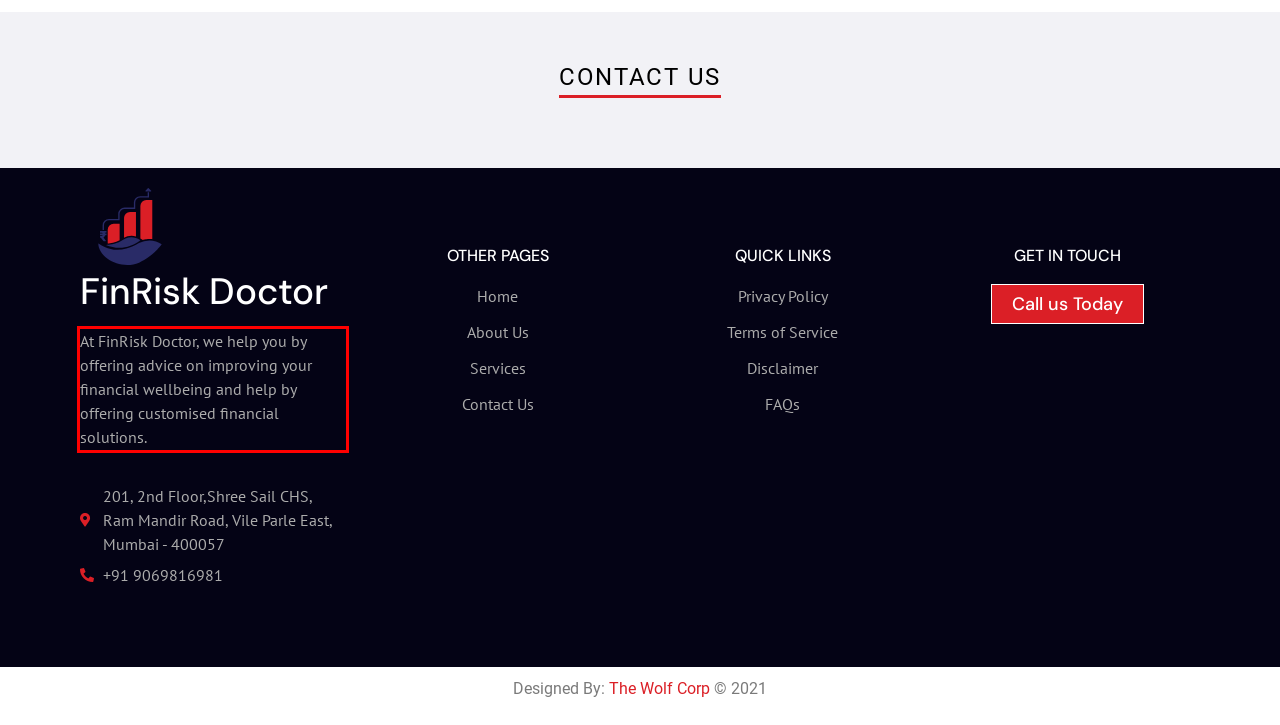Identify the text inside the red bounding box in the provided webpage screenshot and transcribe it.

At FinRisk Doctor, we help you by offering advice on improving your financial wellbeing and help by offering customised financial solutions.